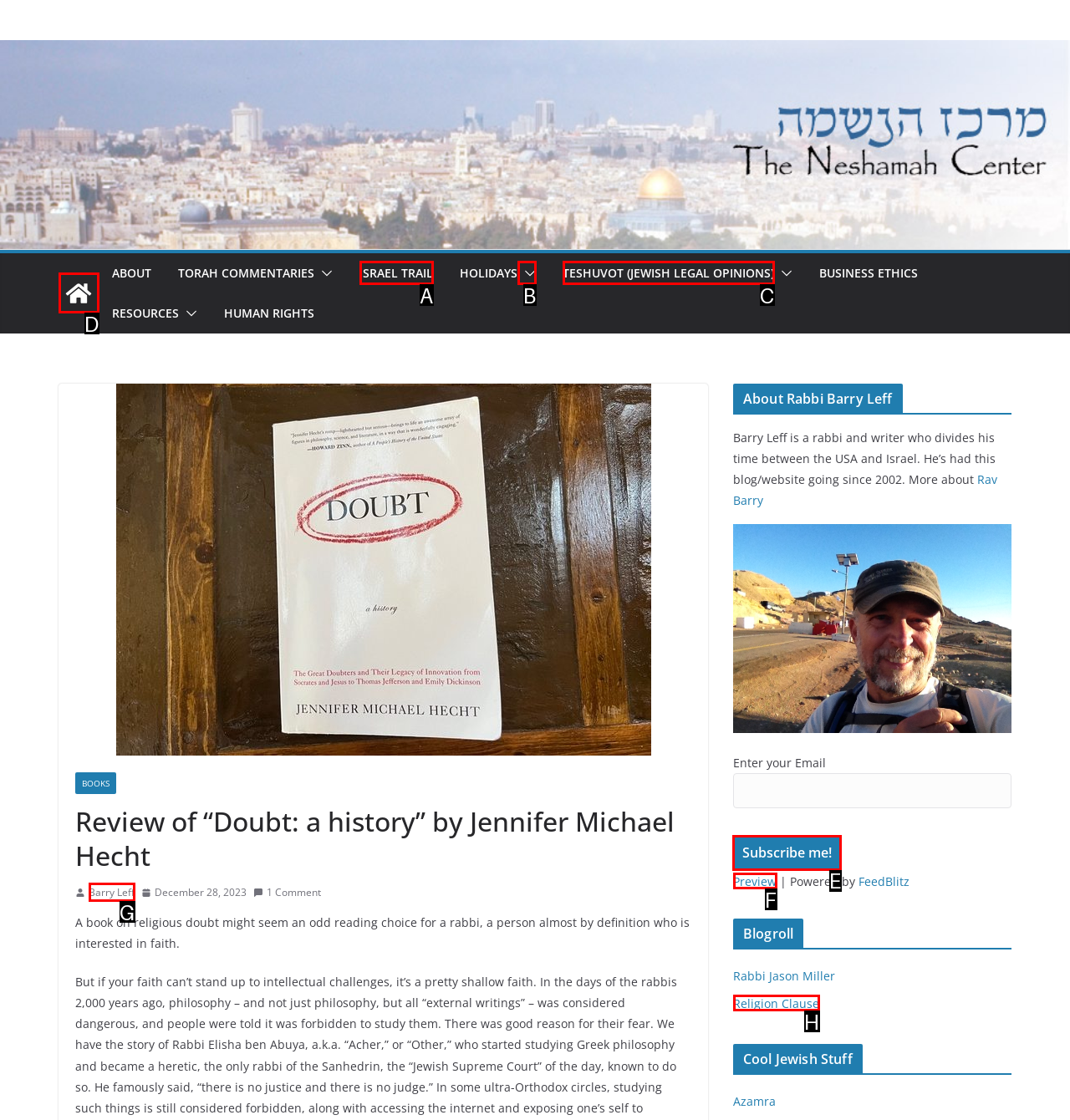Specify which UI element should be clicked to accomplish the task: Subscribe to the newsletter. Answer with the letter of the correct choice.

E